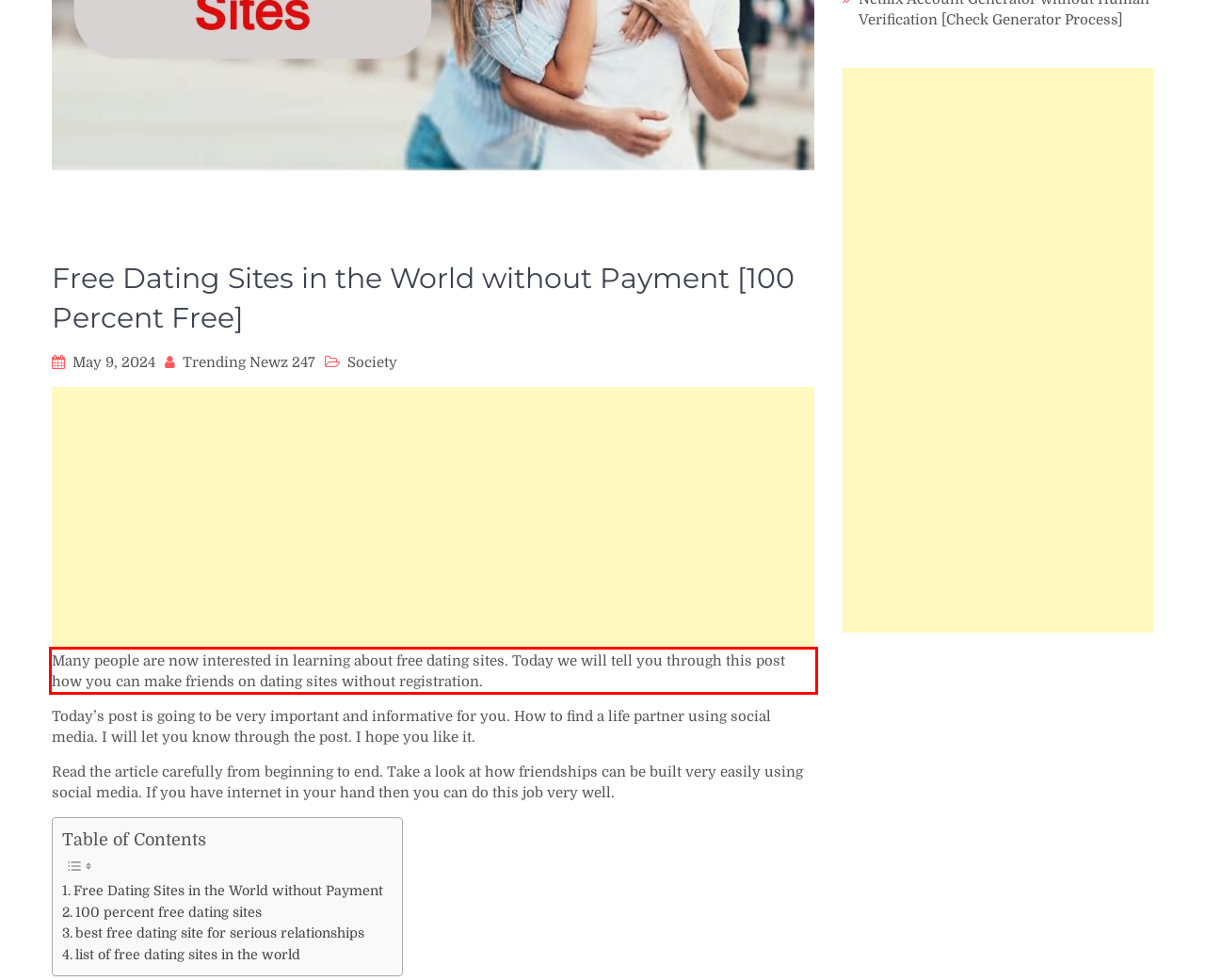Identify the text inside the red bounding box in the provided webpage screenshot and transcribe it.

Many people are now interested in learning about free dating sites. Today we will tell you through this post how you can make friends on dating sites without registration.